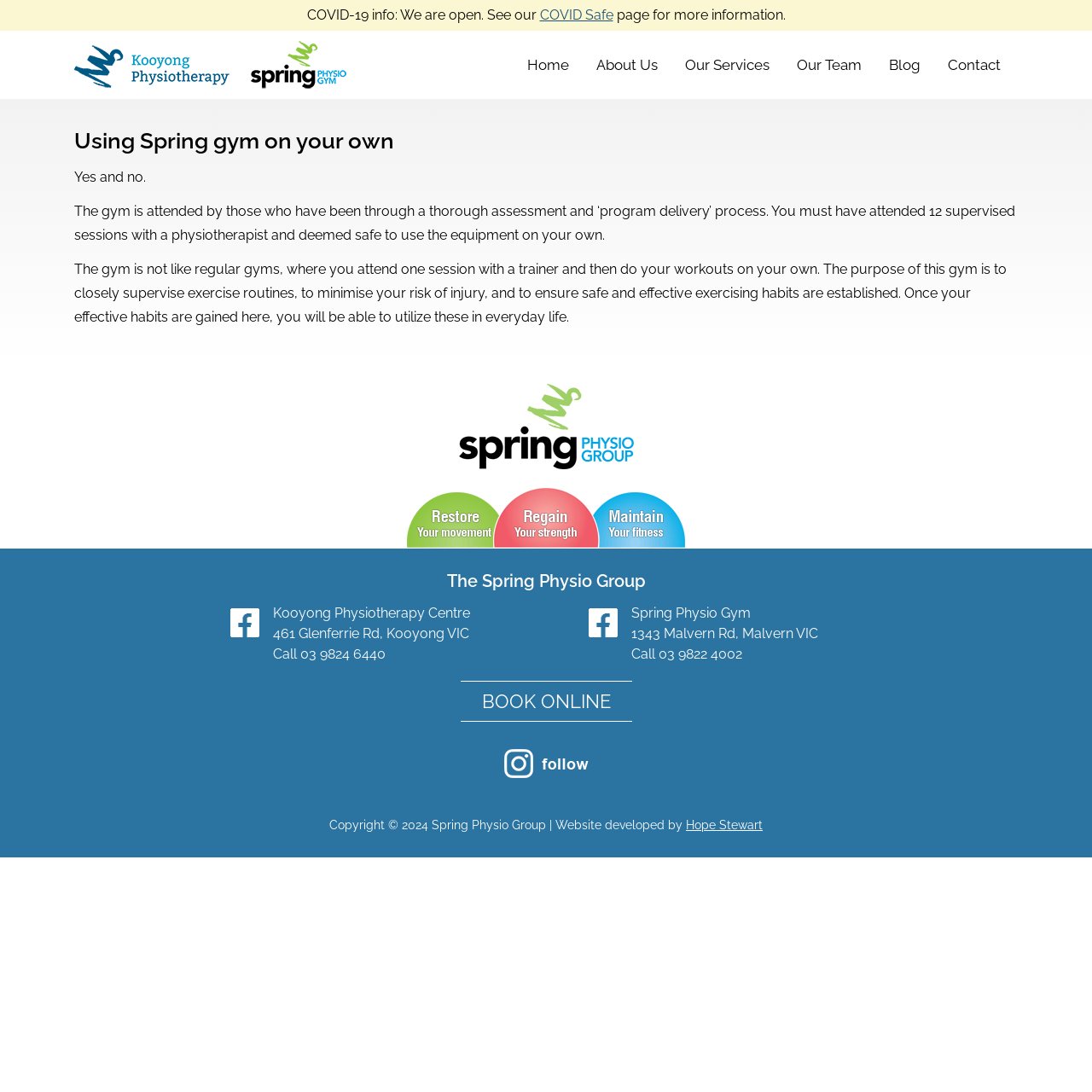Can I book an appointment online?
Please describe in detail the information shown in the image to answer the question.

The webpage has a 'BOOK ONLINE' link, which suggests that users can book an appointment online.